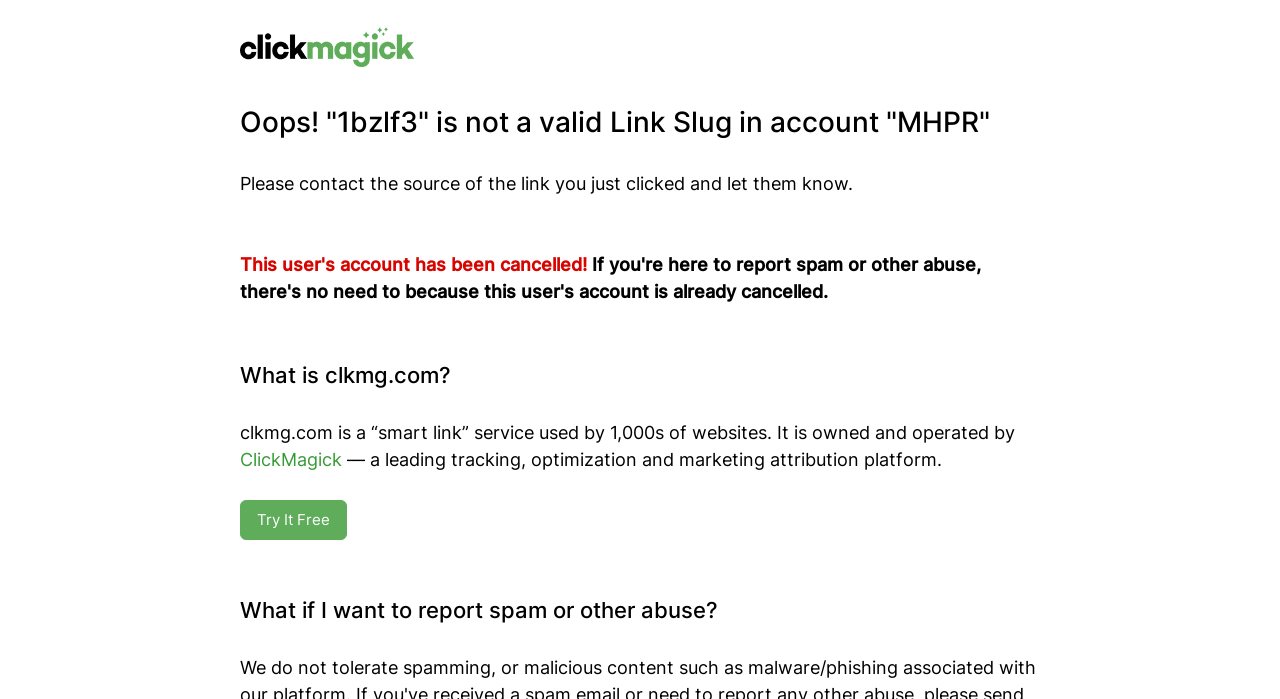Identify the bounding box of the UI component described as: "ClickMagick".

[0.188, 0.642, 0.267, 0.672]